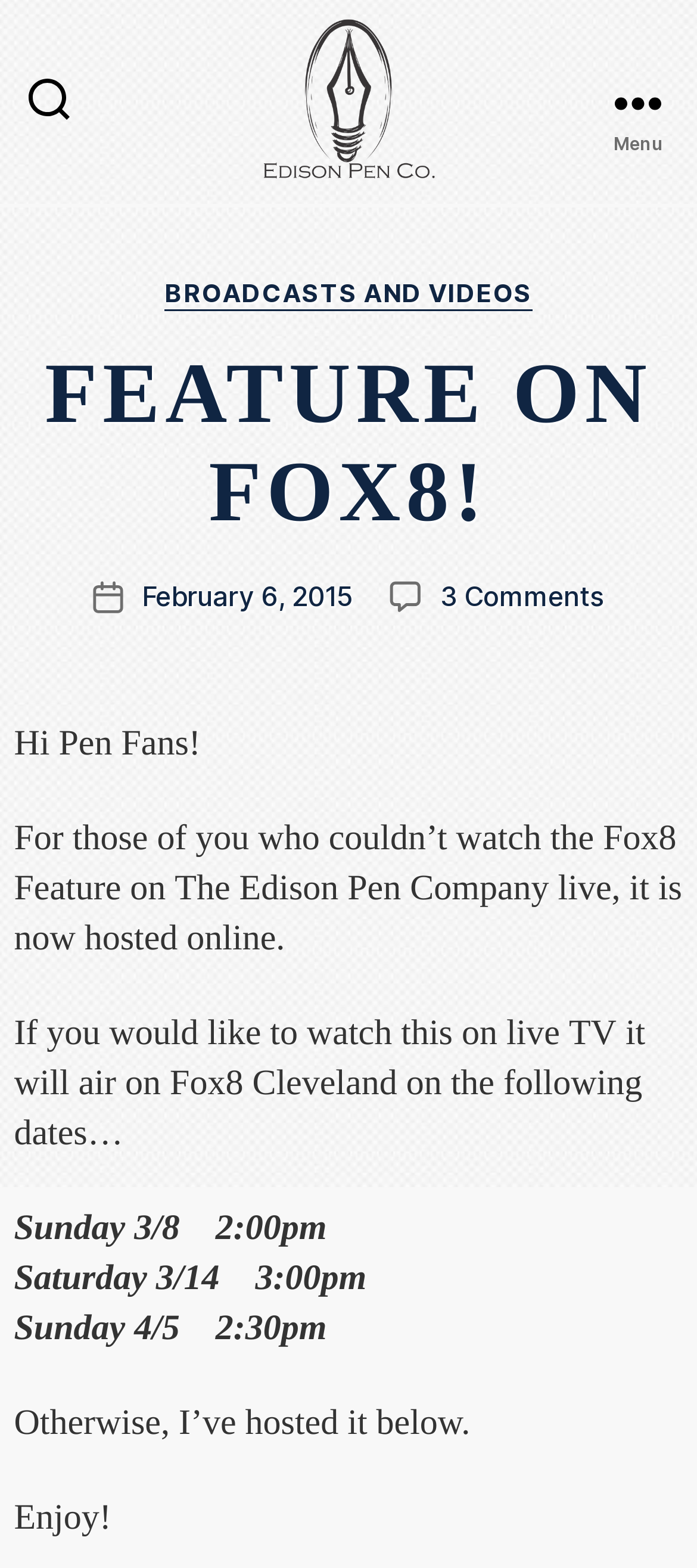Identify the bounding box for the UI element that is described as follows: "parent_node: Edison Pen Co".

[0.25, 0.011, 0.75, 0.114]